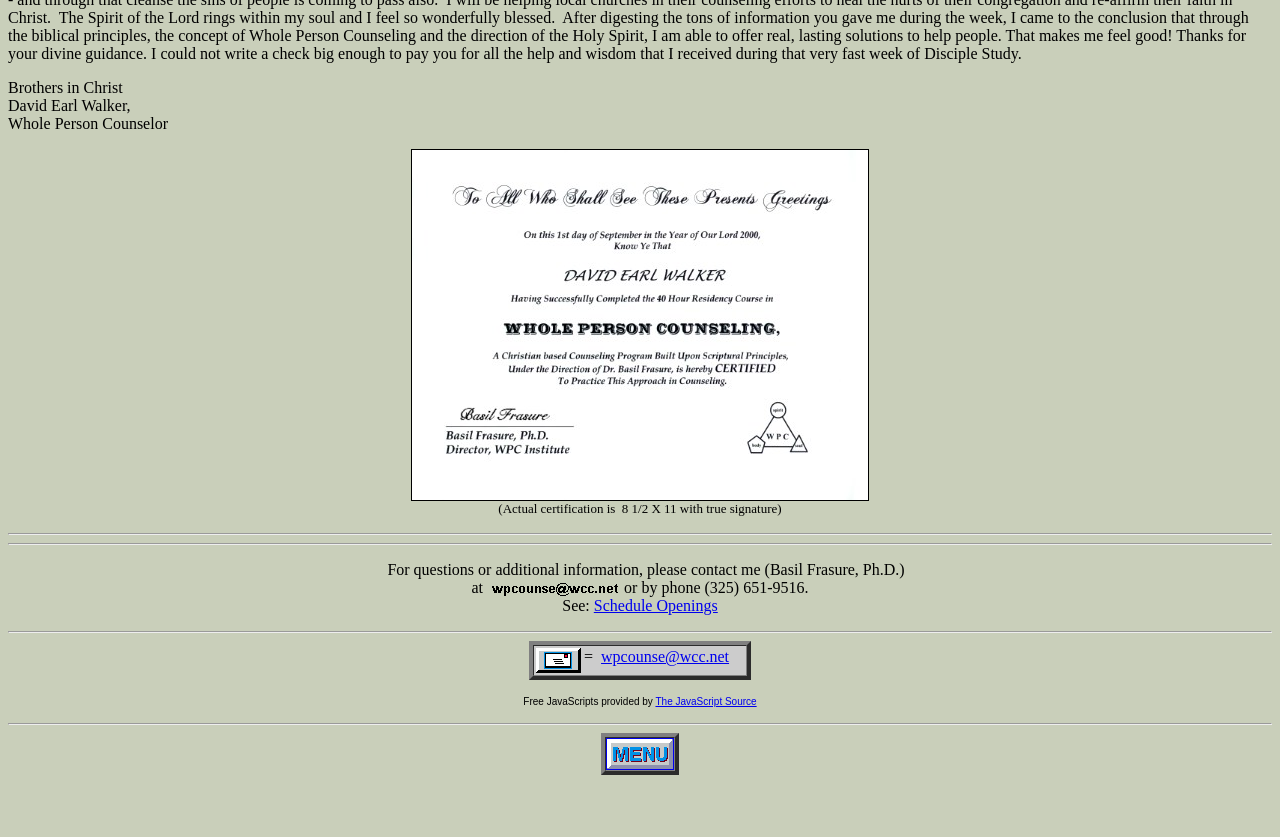Extract the bounding box of the UI element described as: "name="graphics6"".

[0.473, 0.904, 0.527, 0.924]